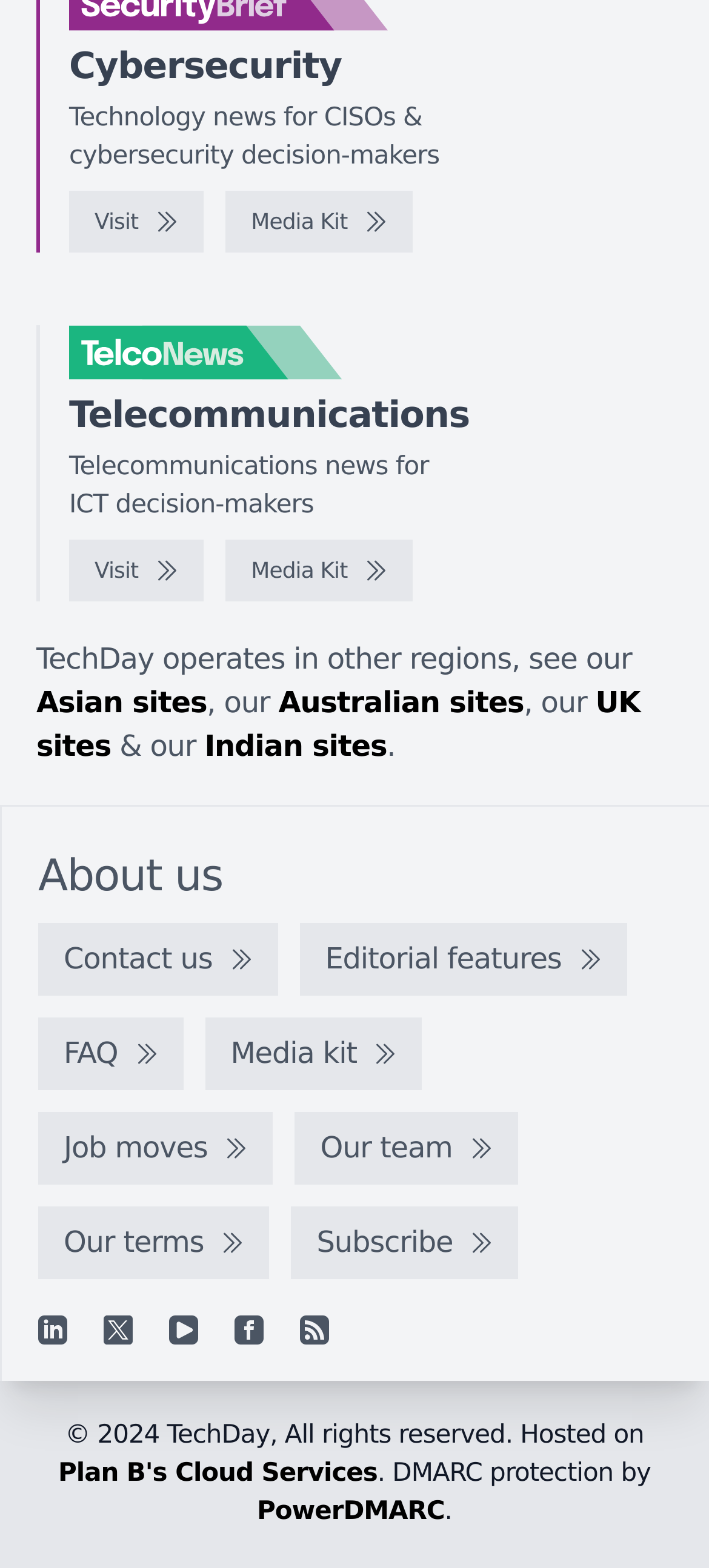Determine the bounding box coordinates of the element that should be clicked to execute the following command: "Contact us".

[0.054, 0.589, 0.392, 0.636]